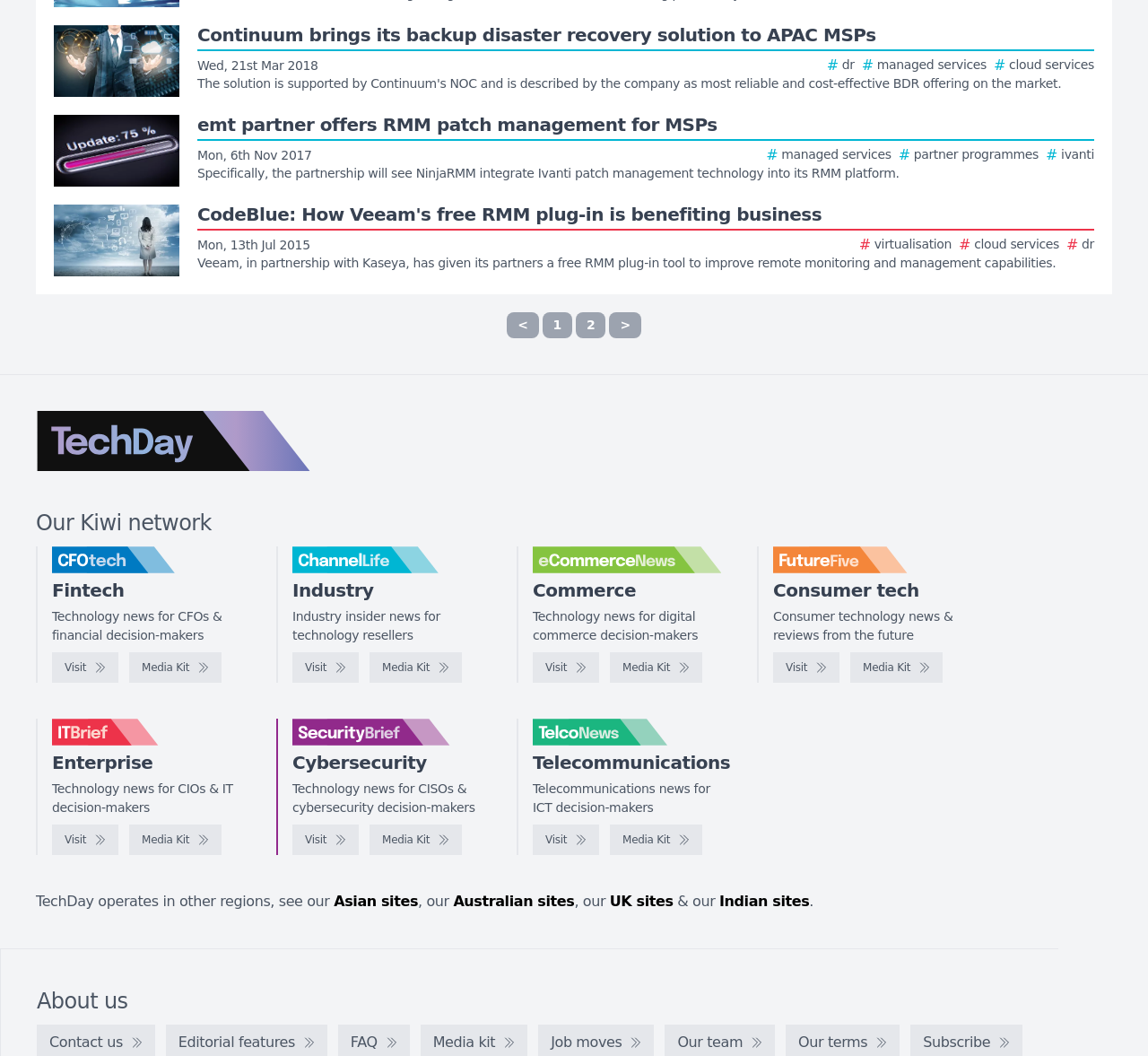Please identify the bounding box coordinates for the region that you need to click to follow this instruction: "Read the story about Continuum's backup disaster recovery solution".

[0.047, 0.024, 0.953, 0.092]